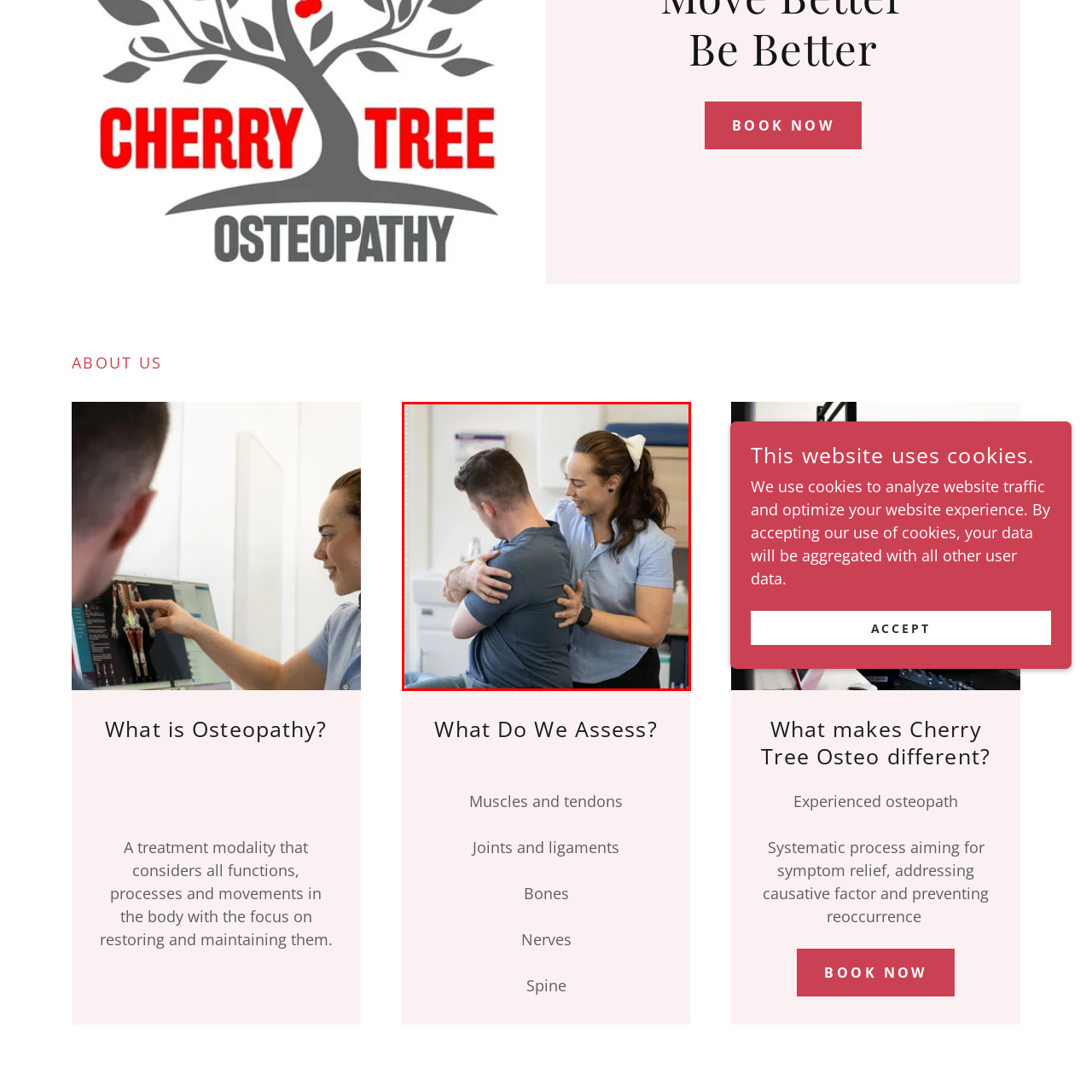Provide an in-depth description of the scene highlighted by the red boundary in the image.

The image depicts a professional osteopathy session, showcasing a practitioner assisting a client with a treatment technique. The practitioner, a woman with a ponytail, is exhibiting a nurturing and attentive demeanor as she helps the male client, who is seated and slightly turned away. Her hands are positioned on his shoulders, suggesting an emphasis on spinal or shoulder mobility. The environment appears clinical and reassuring, with natural light flooding in, indicative of a healthcare setting. This scene captures the essence of osteopathy, focusing on body mechanics and patient comfort, aligning with the theme of the accompanying text about assessment of muscles, joints, and overall well-being.